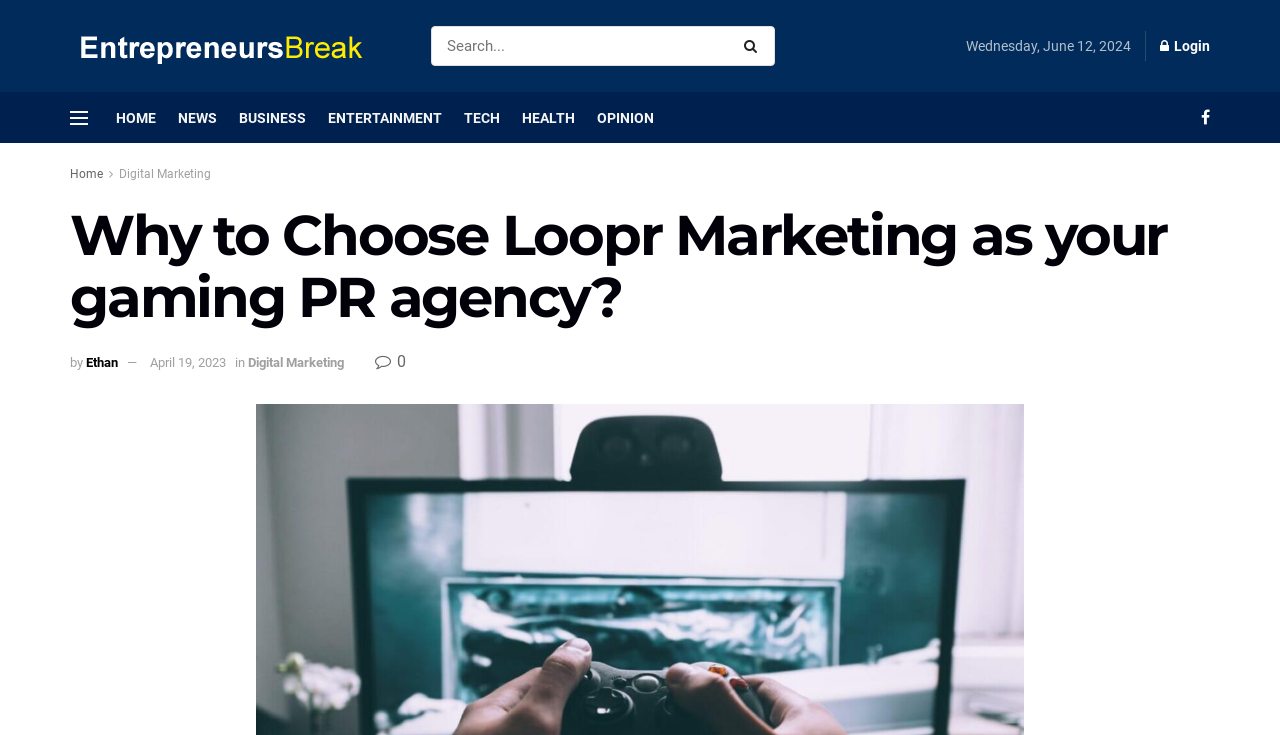Identify the bounding box coordinates of the region that should be clicked to execute the following instruction: "Go to the HOME page".

[0.091, 0.126, 0.122, 0.194]